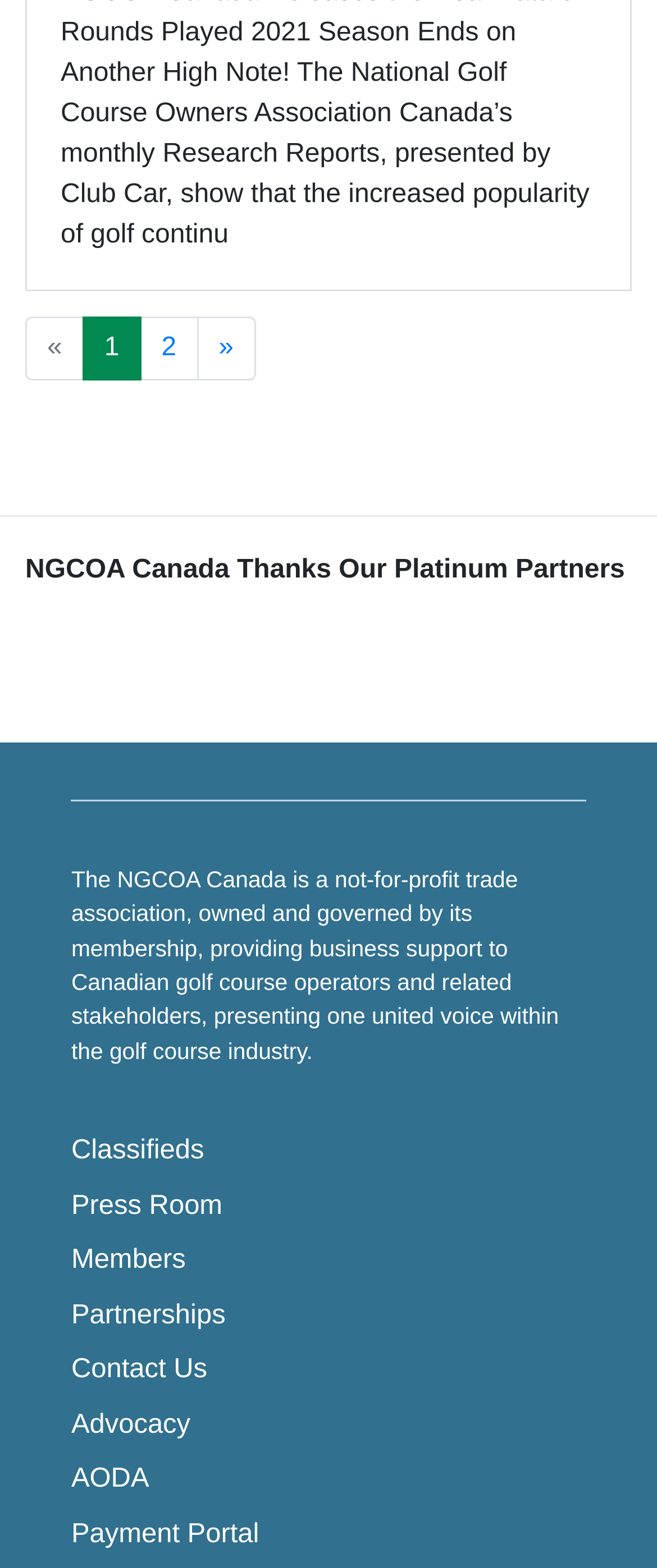Please find the bounding box coordinates of the element's region to be clicked to carry out this instruction: "go to Classifieds".

[0.108, 0.721, 0.311, 0.747]